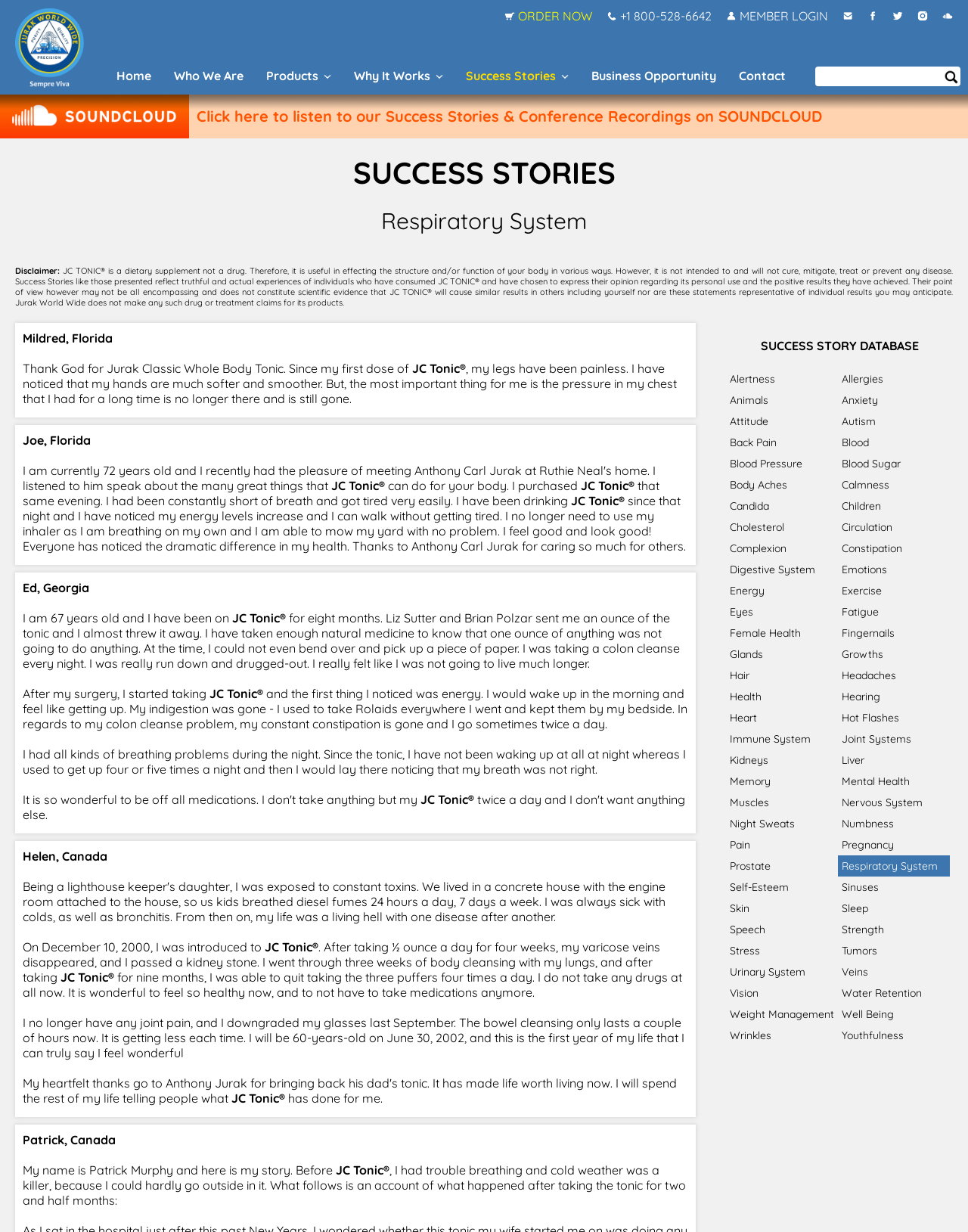Provide a thorough summary of the webpage.

The webpage is about Respiratory System Success Stories from Jurak. At the top, there are several links, including "ORDER NOW", a phone number, "MEMBER LOGIN", and several empty links. Below these links, there is a search bar and a small image.

The main content of the webpage is divided into sections. The first section has a heading "SUCCESS STORIES" and features a disclaimer about JC TONIC, a dietary supplement. Below the disclaimer, there are three tables, each containing a success story from a different individual. These stories describe how JC TONIC has helped them with various health issues, such as respiratory problems, energy levels, and overall well-being.

To the right of the success stories, there is a list of categories, including "Alertness", "Allergies", "Animals", and many others. These categories likely link to other success stories or related content.

At the bottom of the page, there is a section with a heading "SUCCESS STORY DATABASE", which may provide access to a larger collection of success stories.